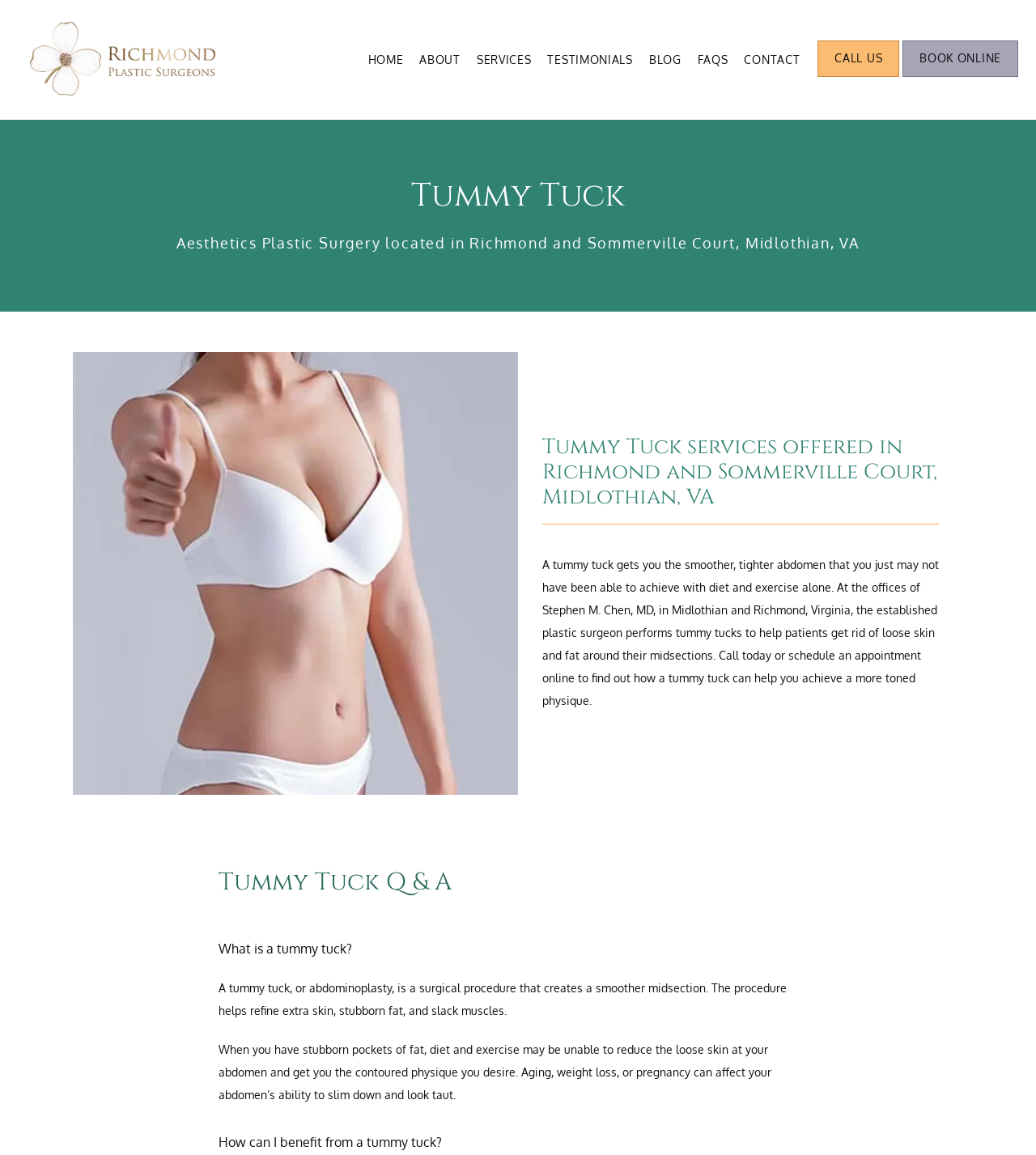Summarize the contents and layout of the webpage in detail.

The webpage is about Aesthetics Plastic Surgery, specifically focusing on Tummy Tuck services provided in Richmond and Sommerville Court, Midlothian, VA. At the top-left corner, there is a small image. Above the main content, there is a navigation menu with links to HOME, ABOUT, SERVICES, TESTIMONIALS, BLOG, FAQS, and CONTACT. On the right side of the navigation menu, there are two prominent buttons: CALL US and BOOK ONLINE.

The main content is divided into two sections. The first section has a heading "Tummy Tuck" and a brief description of Aesthetics Plastic Surgery's location. Below this, there is a large image taking up most of the width of the page.

The second section has a heading "Tummy Tuck services offered in Richmond and Sommerville Court, Midlothian, VA" and a horizontal separator line below it. This section provides detailed information about tummy tuck services, including a description of the procedure, its benefits, and how it can help patients achieve a more toned physique. There are also subheadings "Tummy Tuck Q & A", "What is a tummy tuck?", and "How can I benefit from a tummy tuck?" with corresponding text providing answers to these questions.